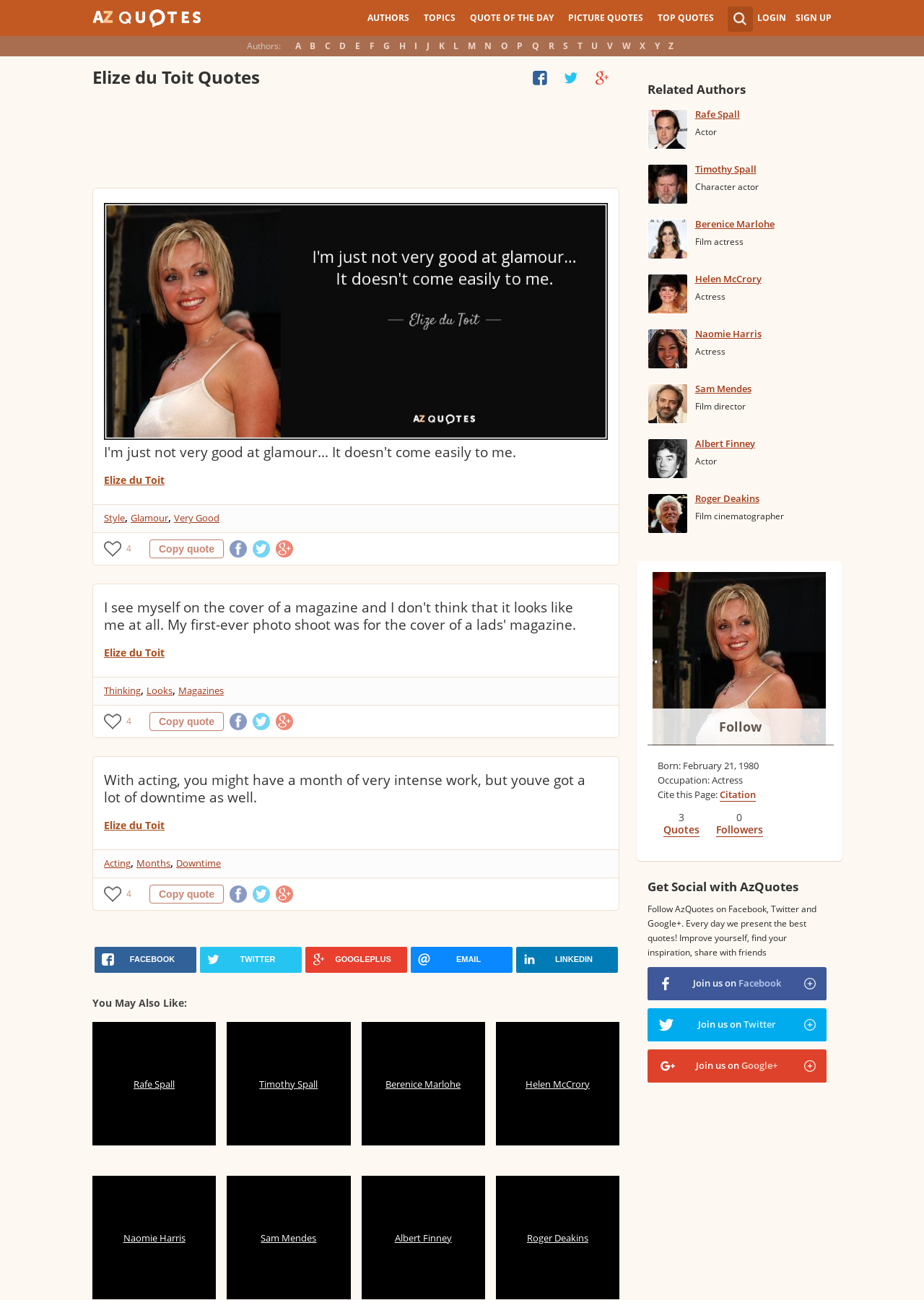Please find and generate the text of the main heading on the webpage.

Elize du Toit Quotes